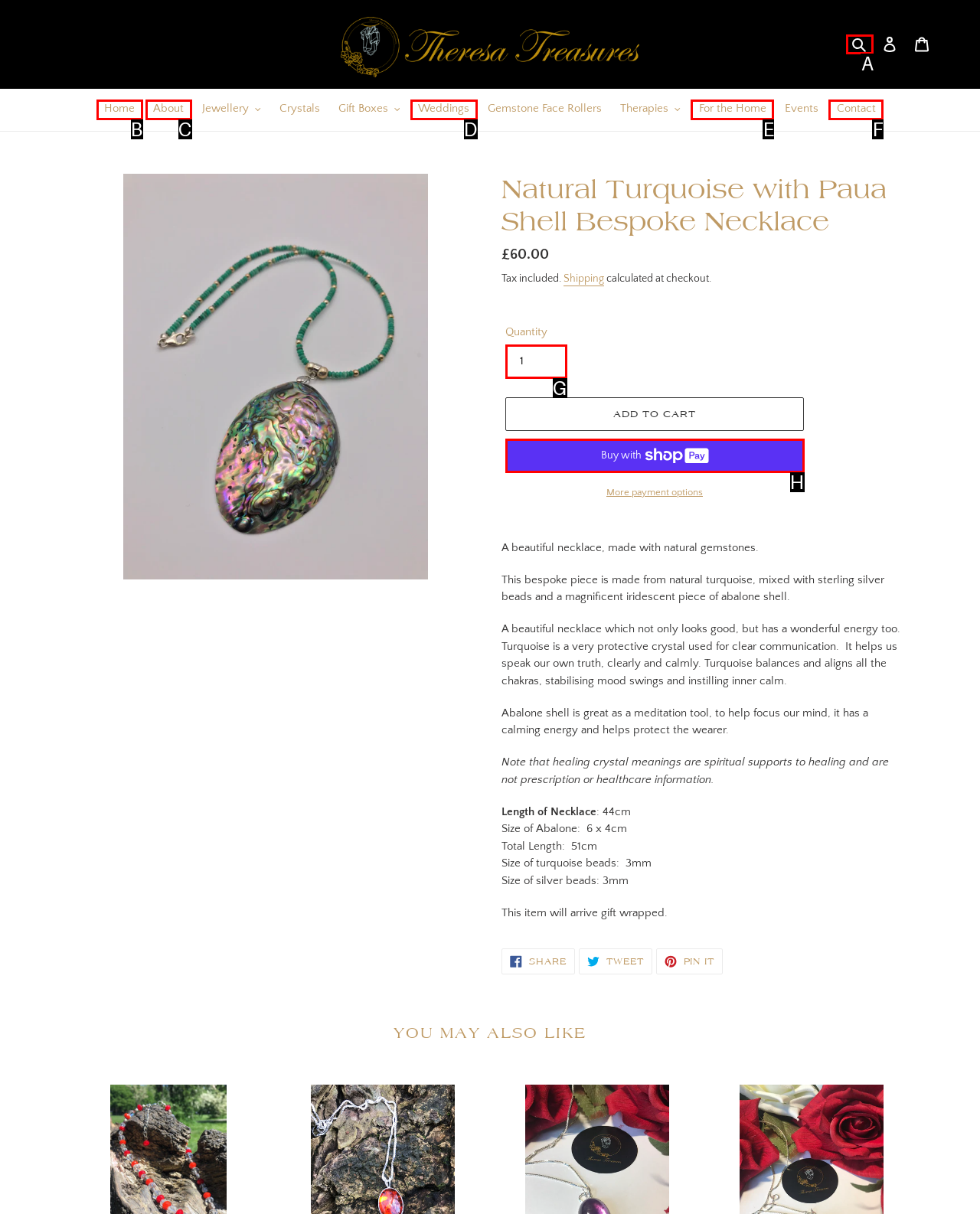Identify the UI element that best fits the description: For the Home
Respond with the letter representing the correct option.

E